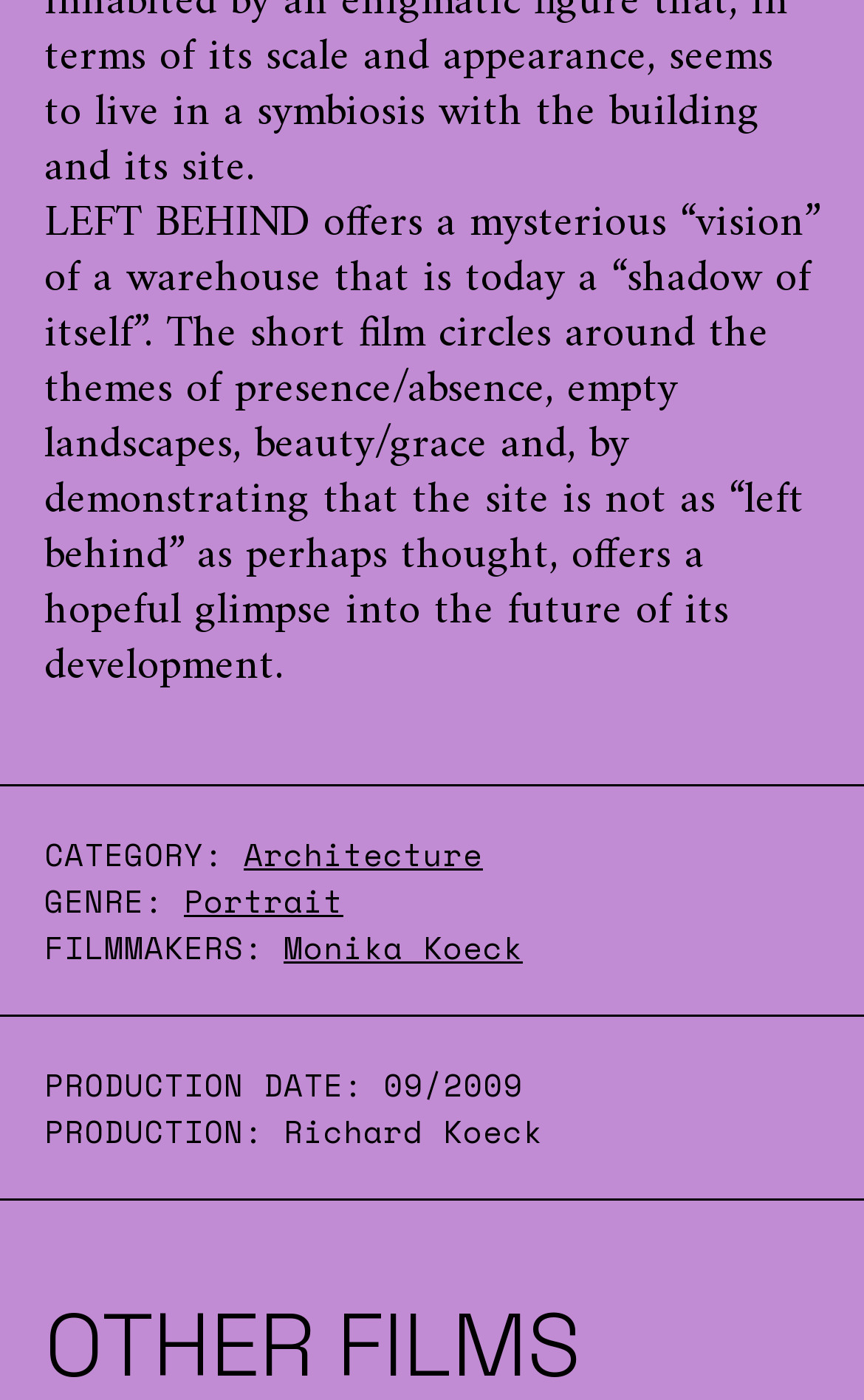Provide the bounding box for the UI element matching this description: "Monika Koeck".

[0.328, 0.66, 0.605, 0.693]